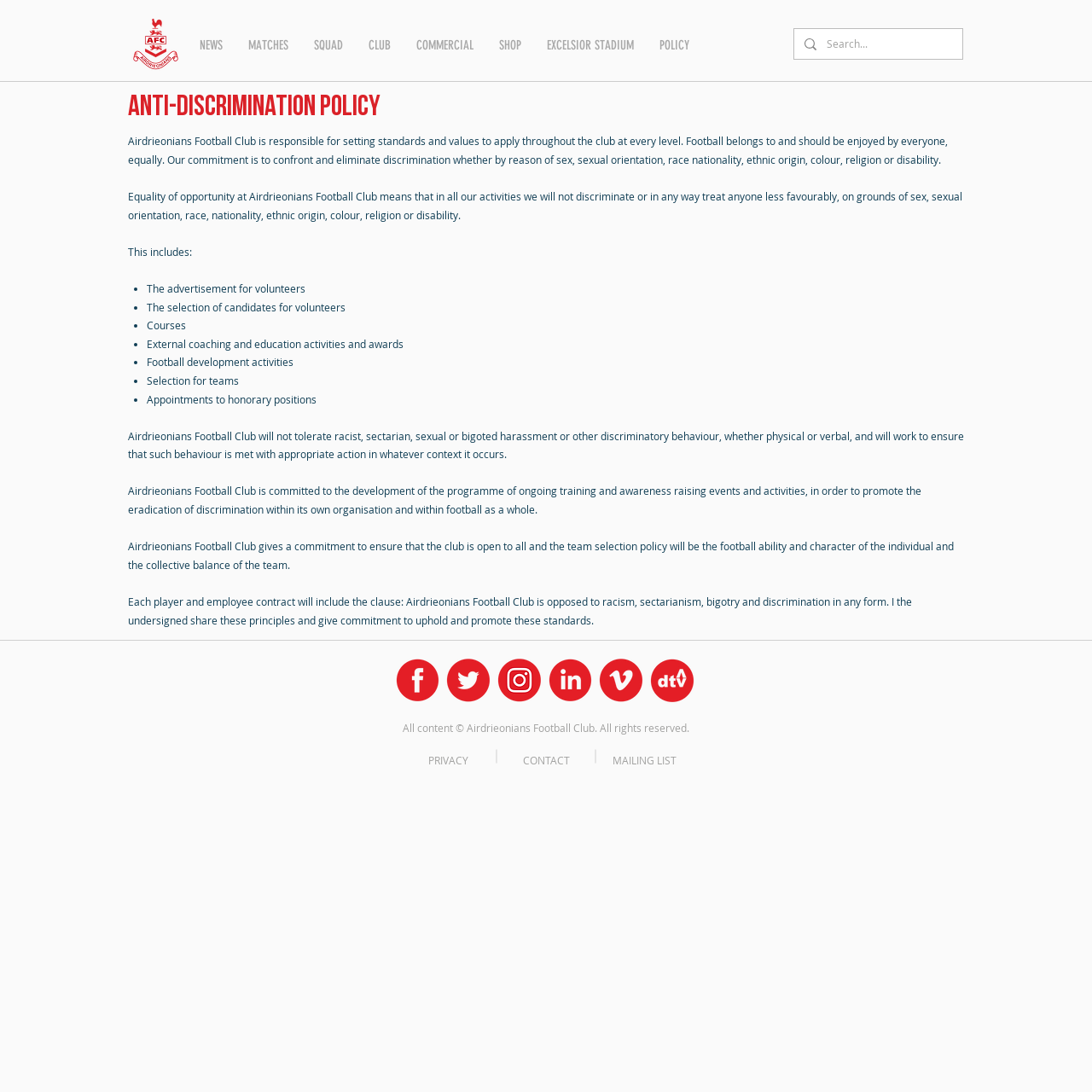What is the name of the football club?
Using the information presented in the image, please offer a detailed response to the question.

The name of the football club can be found in the image 'airdrieonians.png' at the top of the webpage, and also mentioned in the text 'Airdrieonians Football Club is responsible for setting standards and values to apply throughout the club at every level.'